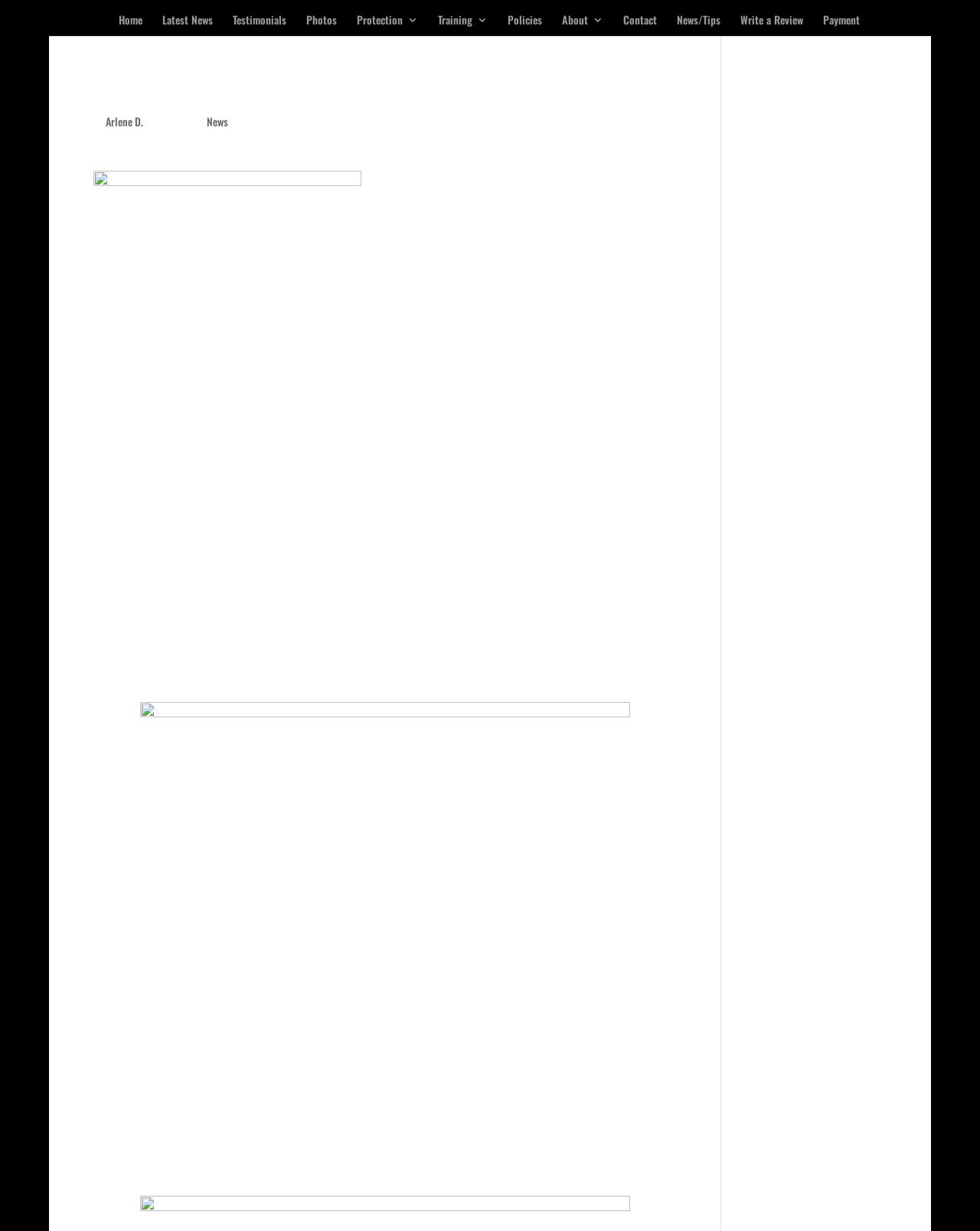Can you locate the main headline on this webpage and provide its text content?

Top 7 Dog Breeds Most Likely to Steal Your Snacks